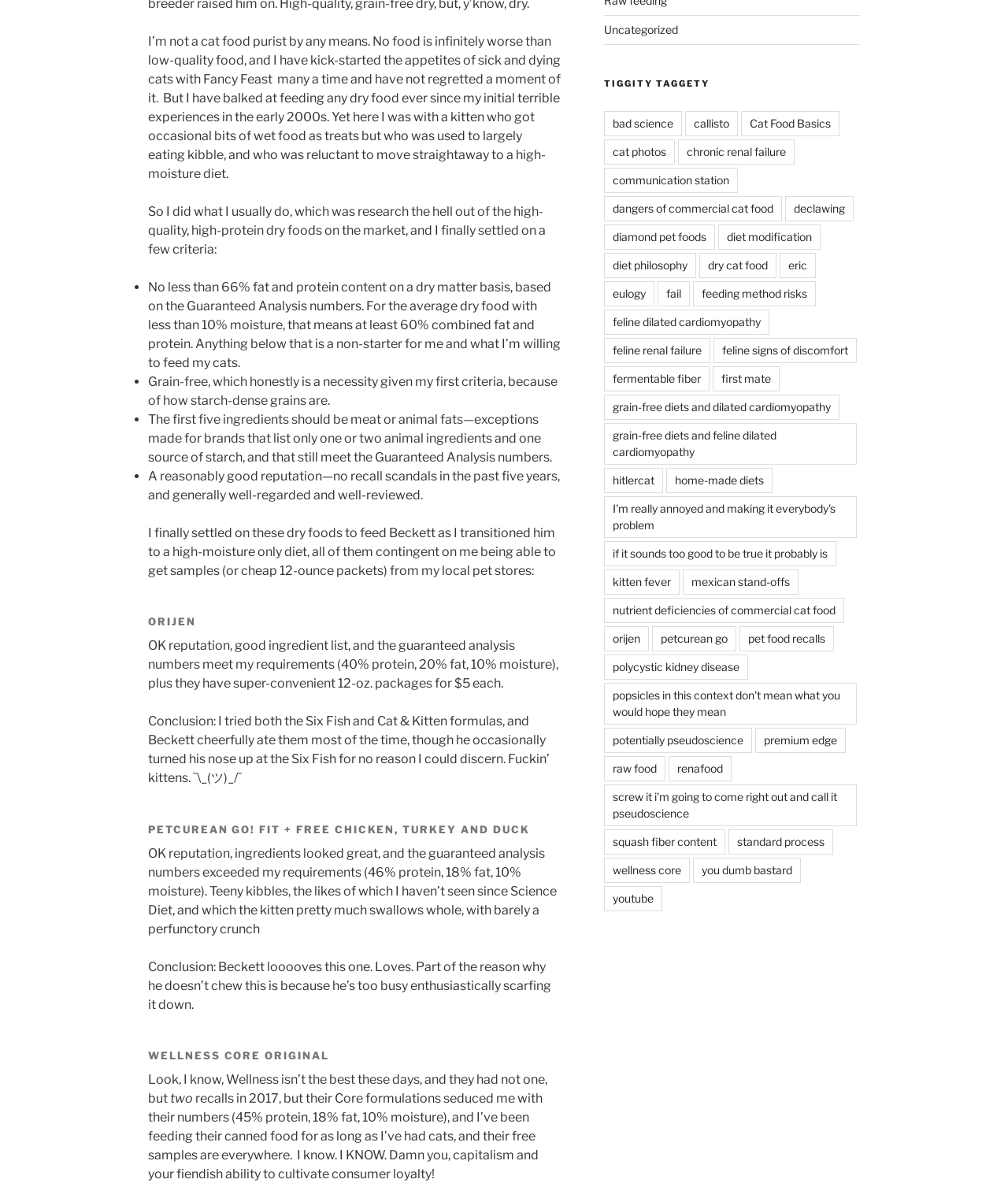Provide your answer in one word or a succinct phrase for the question: 
How many links are there in the webpage?

62